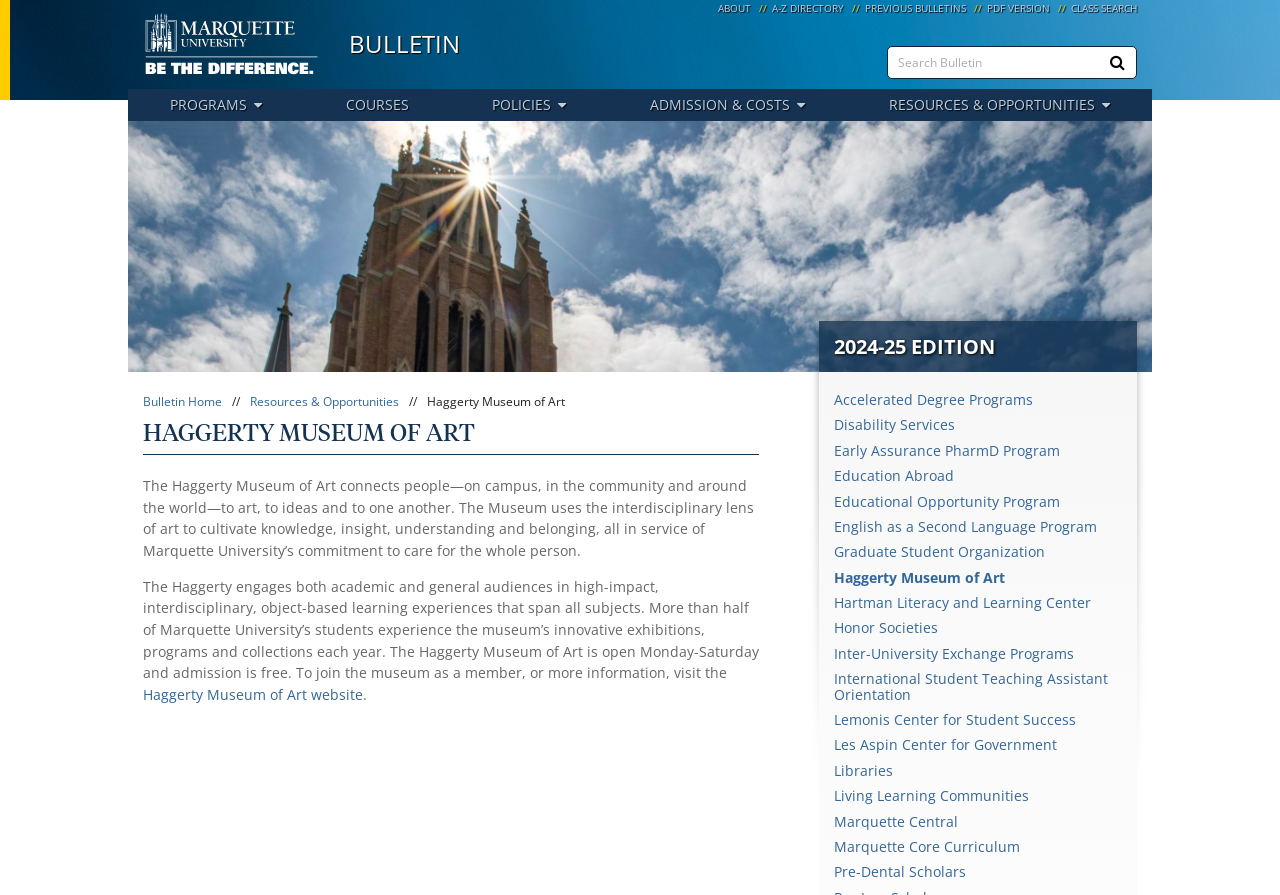Can you pinpoint the bounding box coordinates for the clickable element required for this instruction: "Learn about Haggerty Museum of Art"? The coordinates should be four float numbers between 0 and 1, i.e., [left, top, right, bottom].

[0.112, 0.469, 0.593, 0.502]